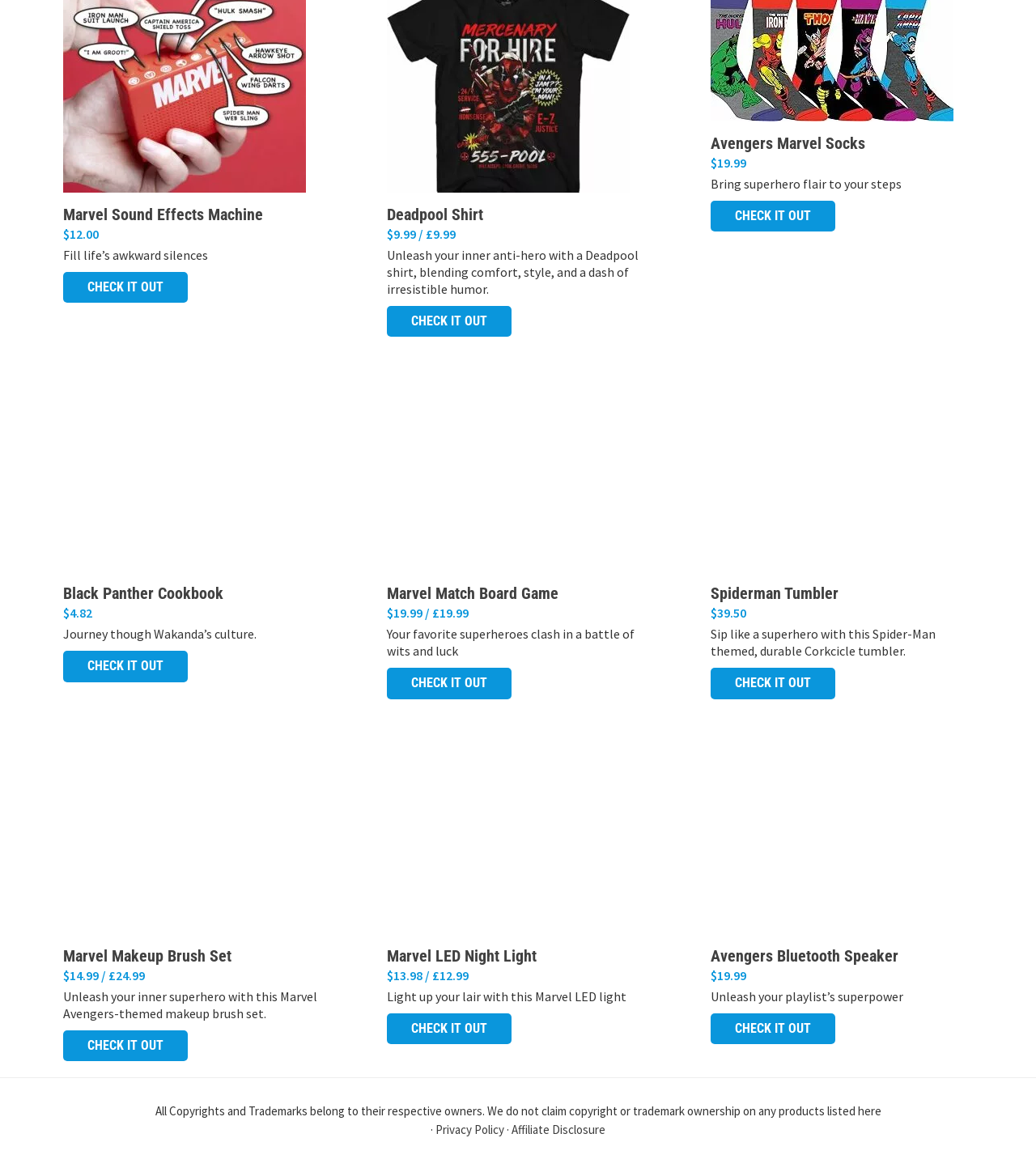Please locate the UI element described by "parent_node: Marvel Match Board Game" and provide its bounding box coordinates.

[0.373, 0.322, 0.598, 0.336]